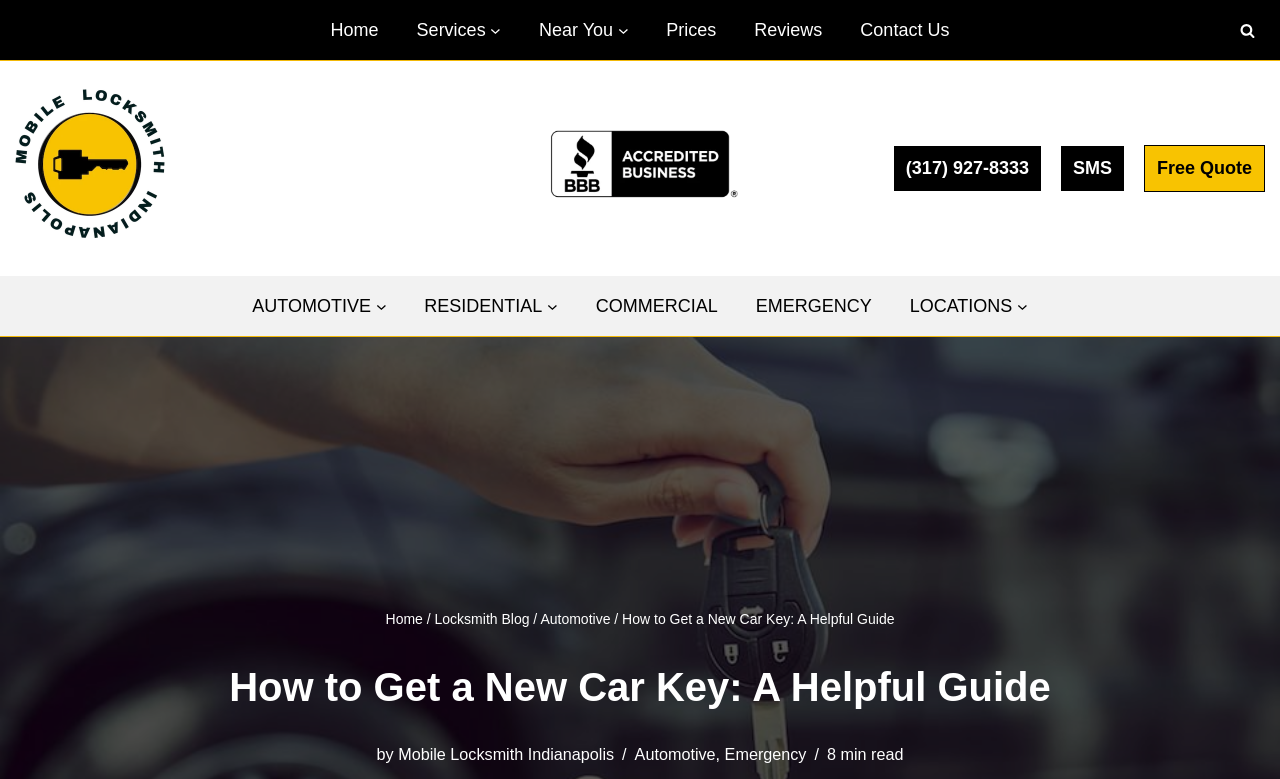Identify the bounding box coordinates of the element to click to follow this instruction: 'Get a free quote'. Ensure the coordinates are four float values between 0 and 1, provided as [left, top, right, bottom].

[0.894, 0.186, 0.988, 0.246]